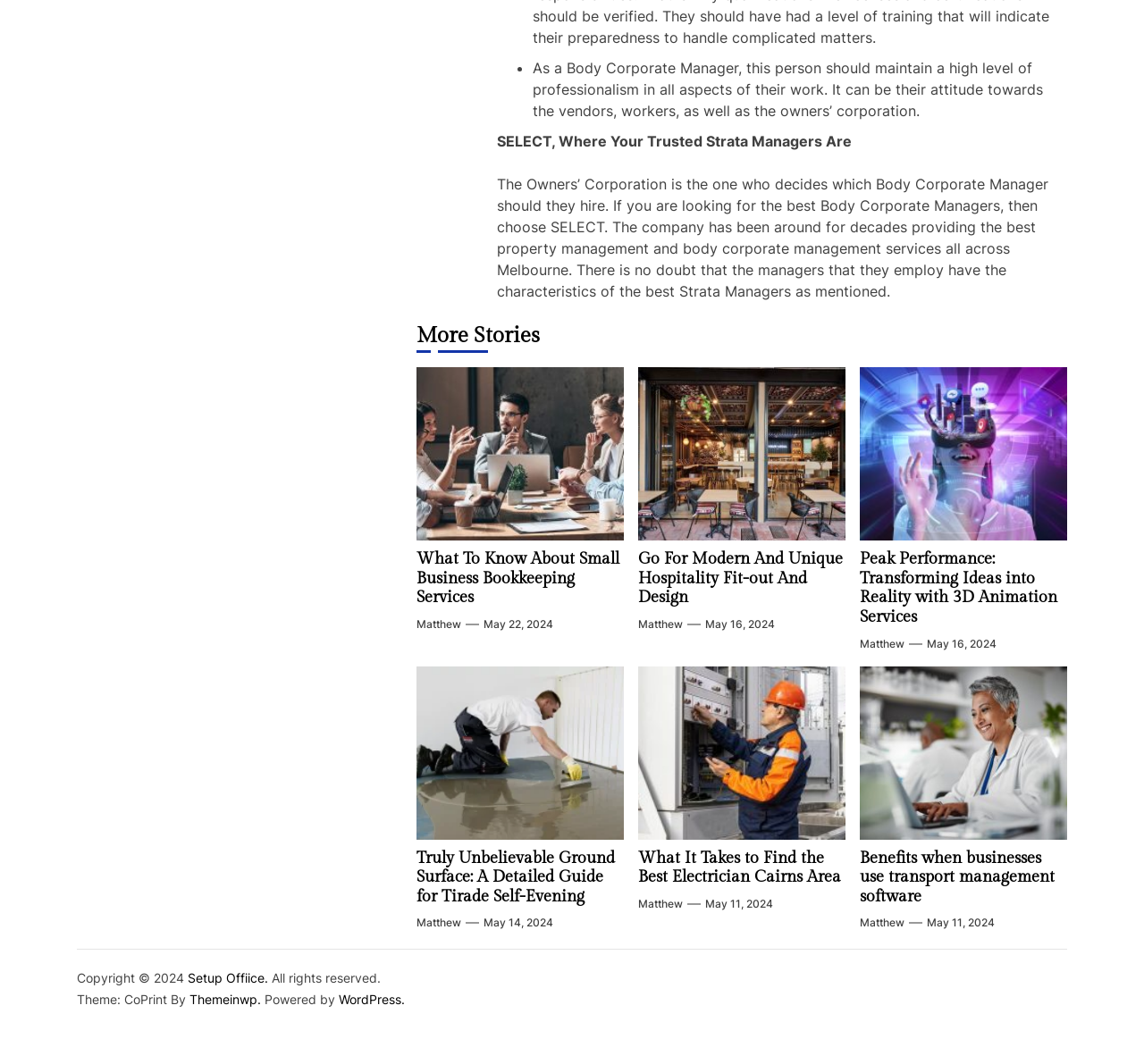Could you locate the bounding box coordinates for the section that should be clicked to accomplish this task: "Check the article by Matthew on May 22, 2024".

[0.364, 0.58, 0.403, 0.593]